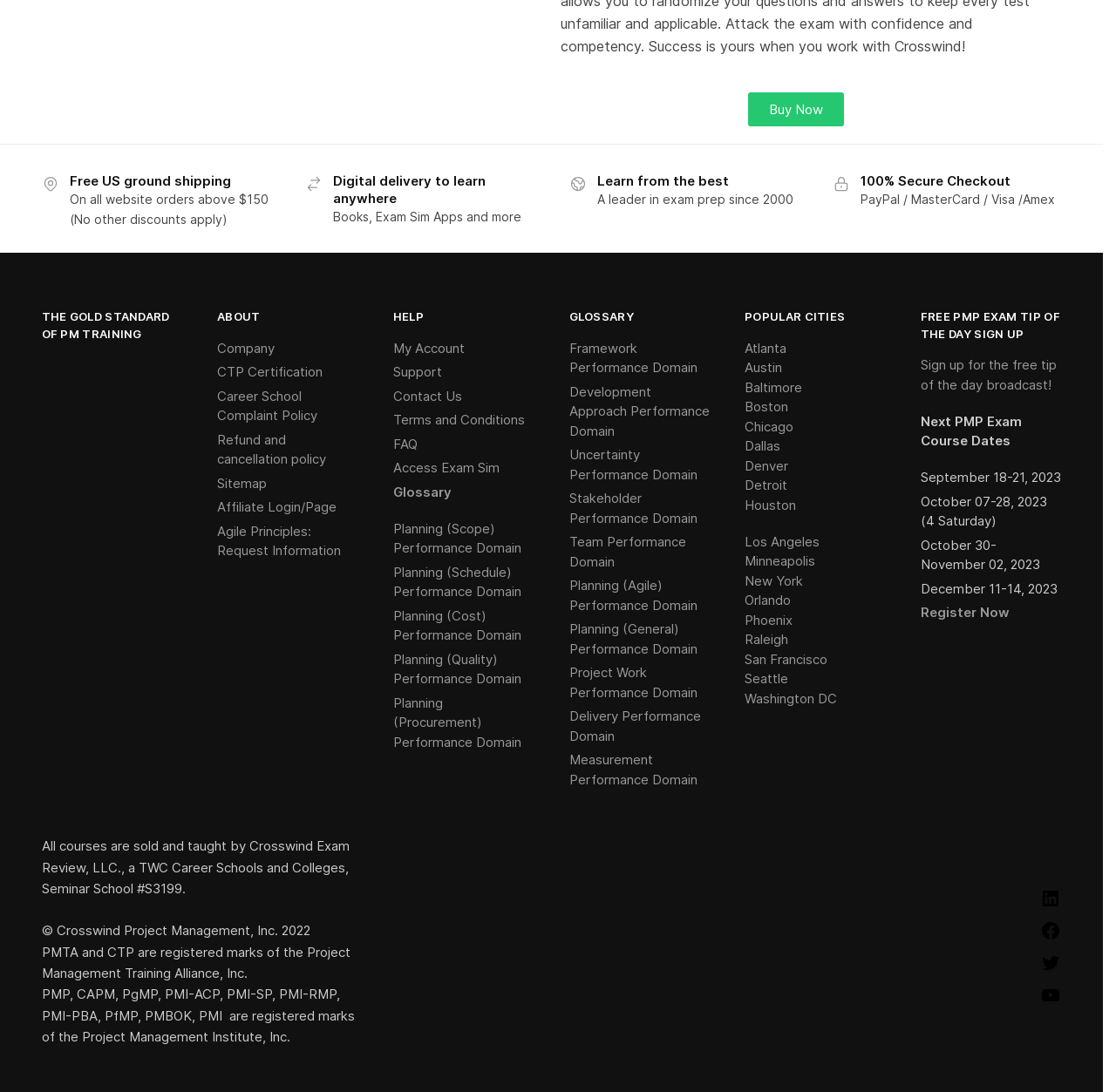Determine the bounding box coordinates for the area that needs to be clicked to fulfill this task: "Register for the PMP Exam Course". The coordinates must be given as four float numbers between 0 and 1, i.e., [left, top, right, bottom].

[0.825, 0.549, 0.905, 0.564]